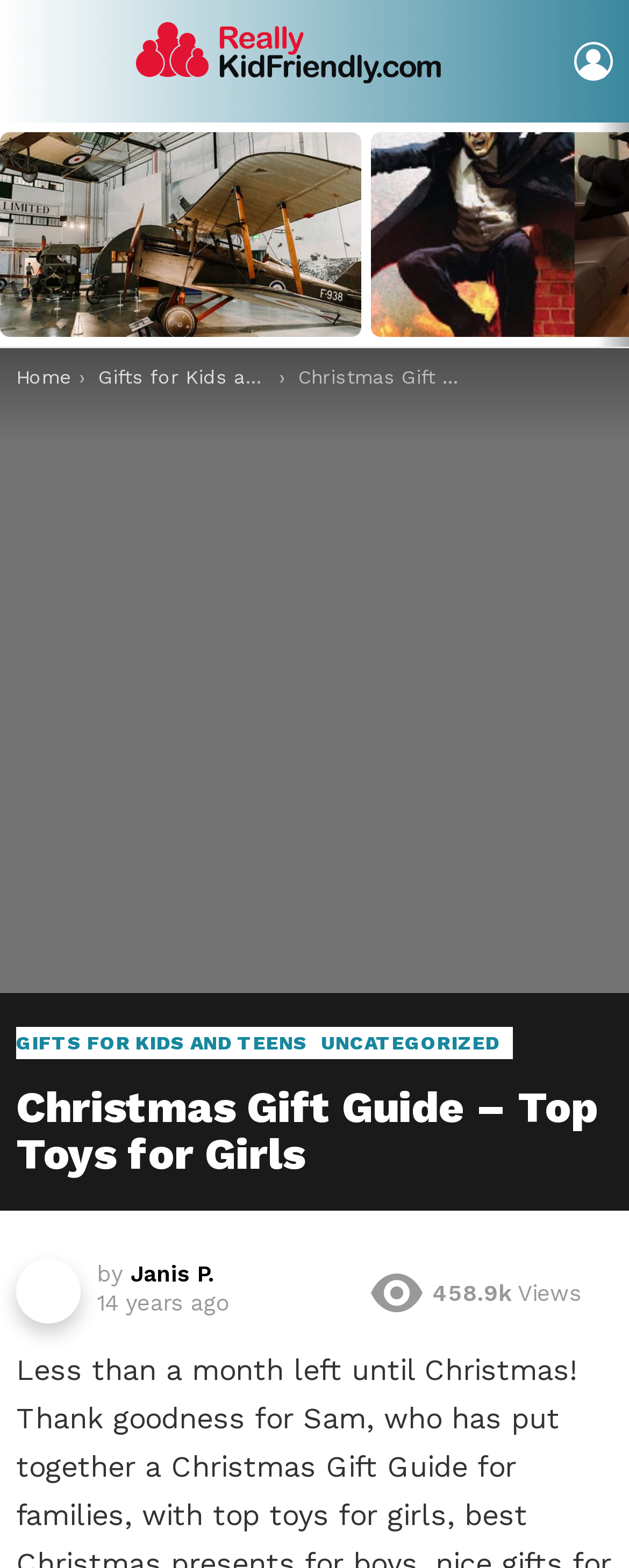Can you identify the bounding box coordinates of the clickable region needed to carry out this instruction: 'read the latest story'? The coordinates should be four float numbers within the range of 0 to 1, stated as [left, top, right, bottom].

[0.0, 0.085, 0.575, 0.215]